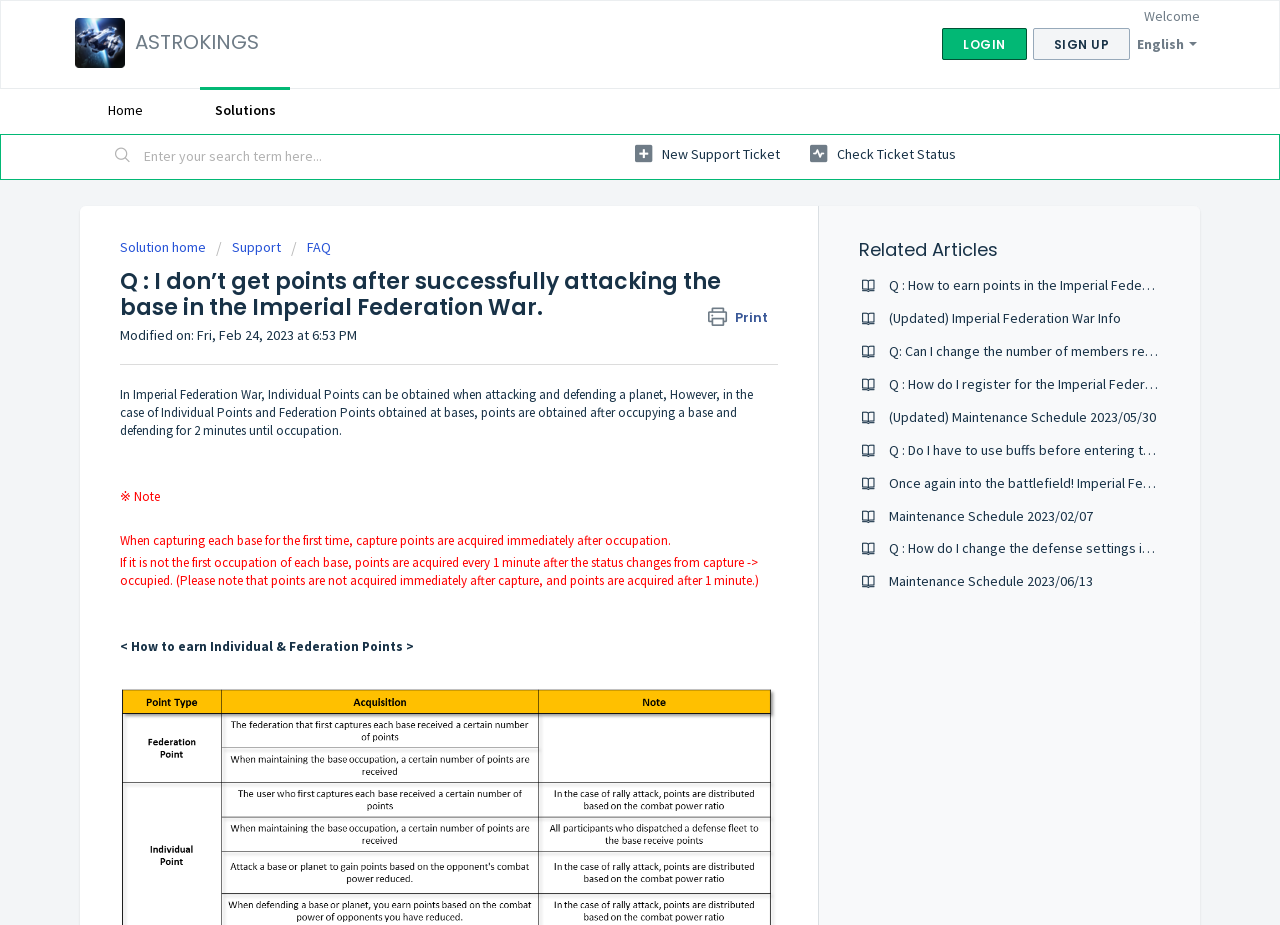Pinpoint the bounding box coordinates of the clickable element to carry out the following instruction: "Check ticket status."

[0.633, 0.148, 0.747, 0.185]